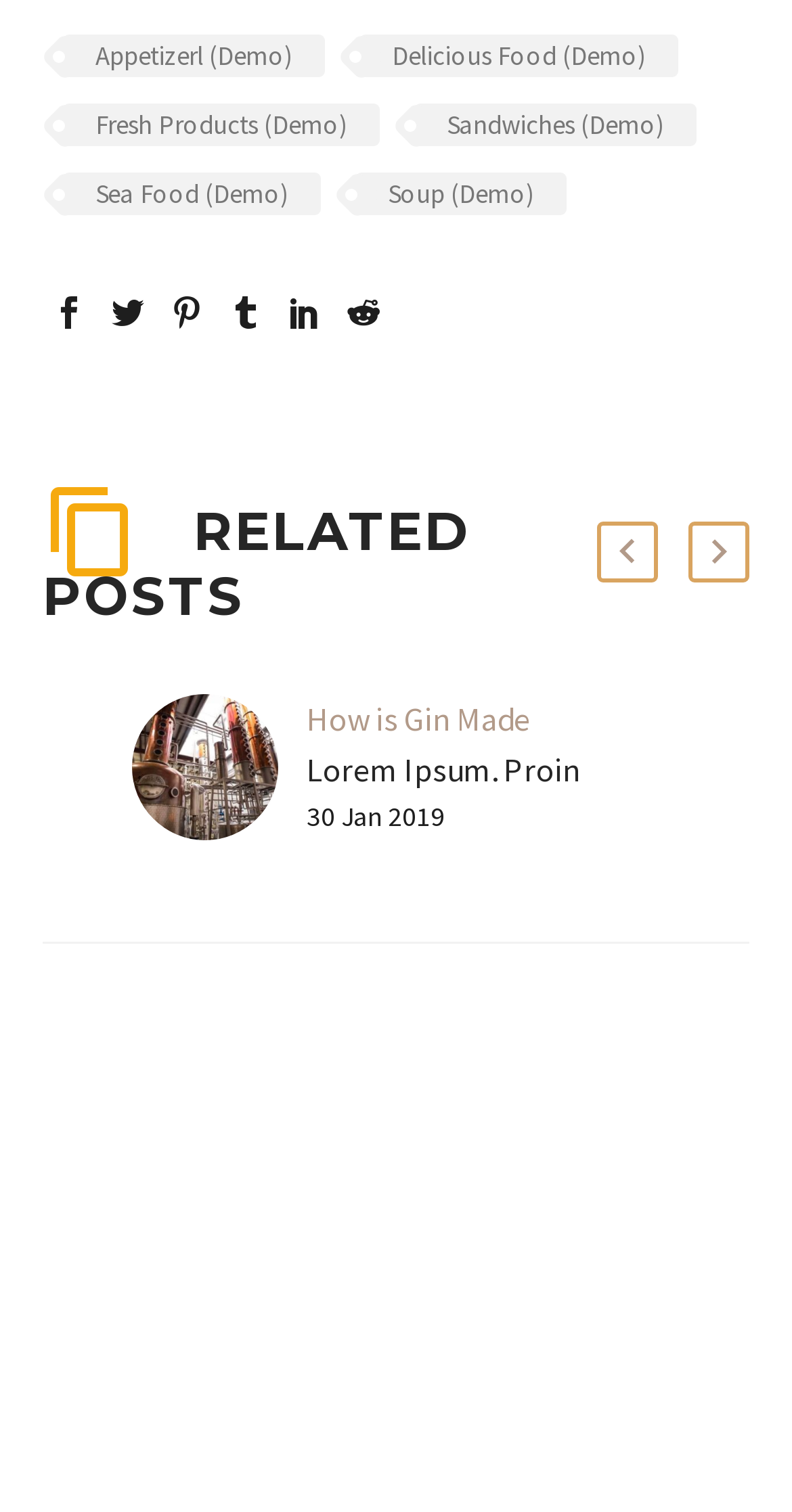How many icons are there in the social media section?
Use the information from the screenshot to give a comprehensive response to the question.

I examined the social media section on the webpage and found two icons, represented by the Unicode characters '' and ''. There are 2 icons in total.